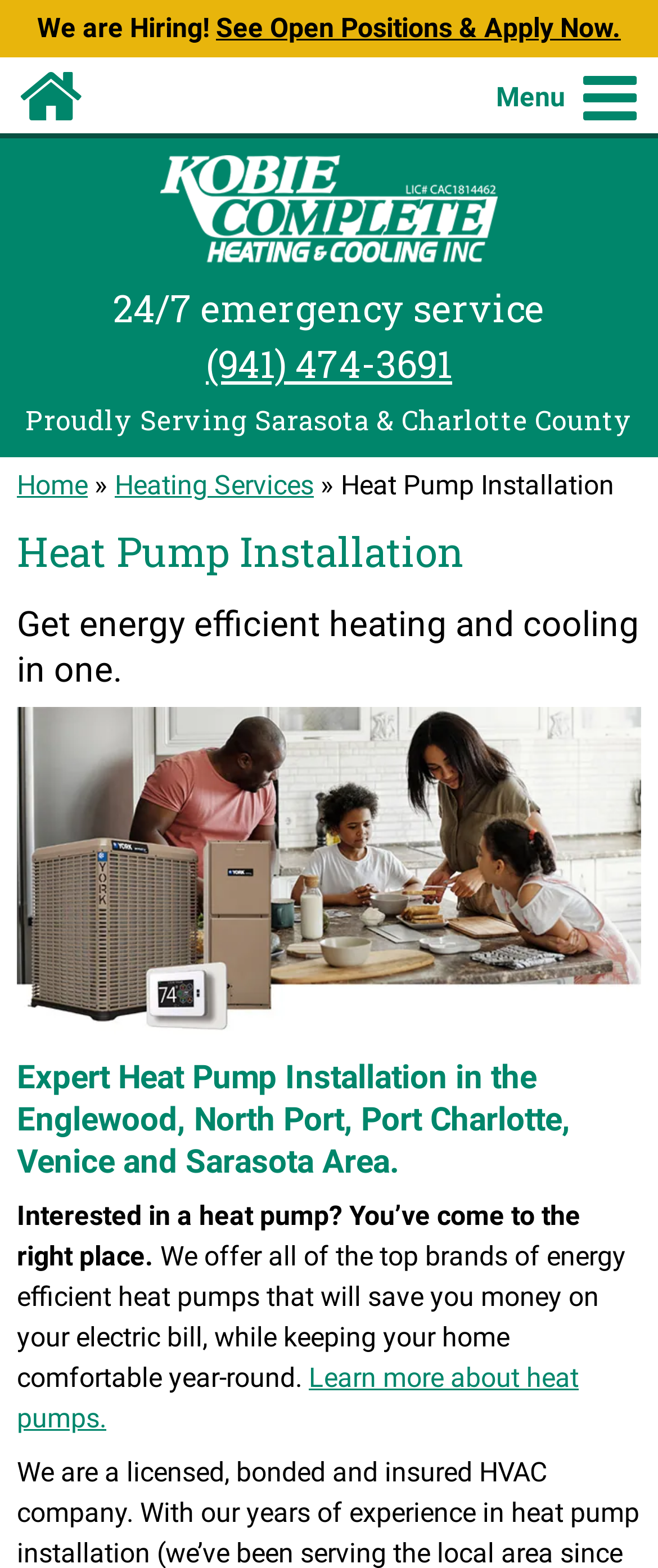Pinpoint the bounding box coordinates of the area that should be clicked to complete the following instruction: "Apply for a job". The coordinates must be given as four float numbers between 0 and 1, i.e., [left, top, right, bottom].

[0.328, 0.008, 0.944, 0.028]